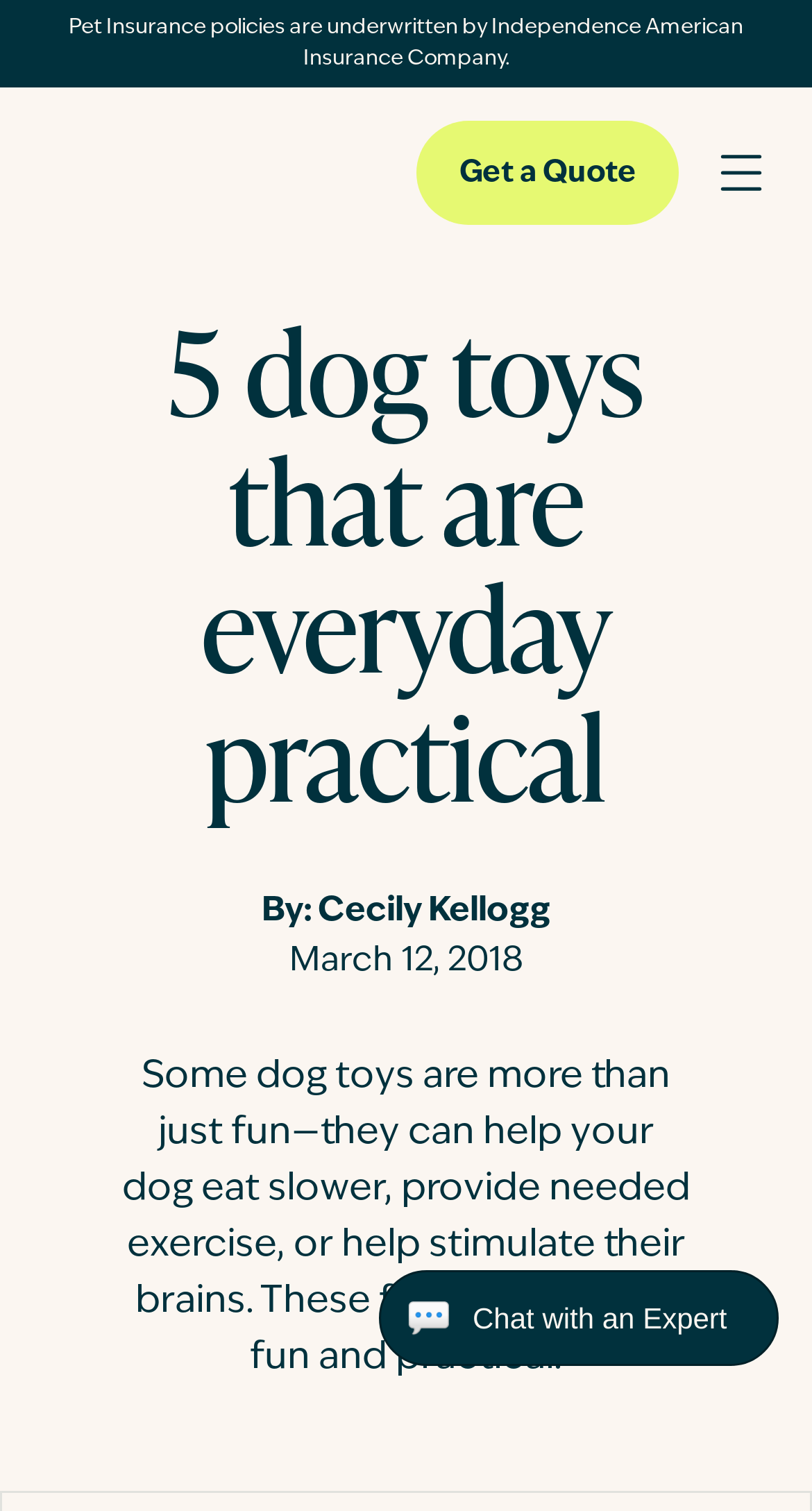Specify the bounding box coordinates for the region that must be clicked to perform the given instruction: "Read the blog".

[0.062, 0.722, 1.0, 0.823]